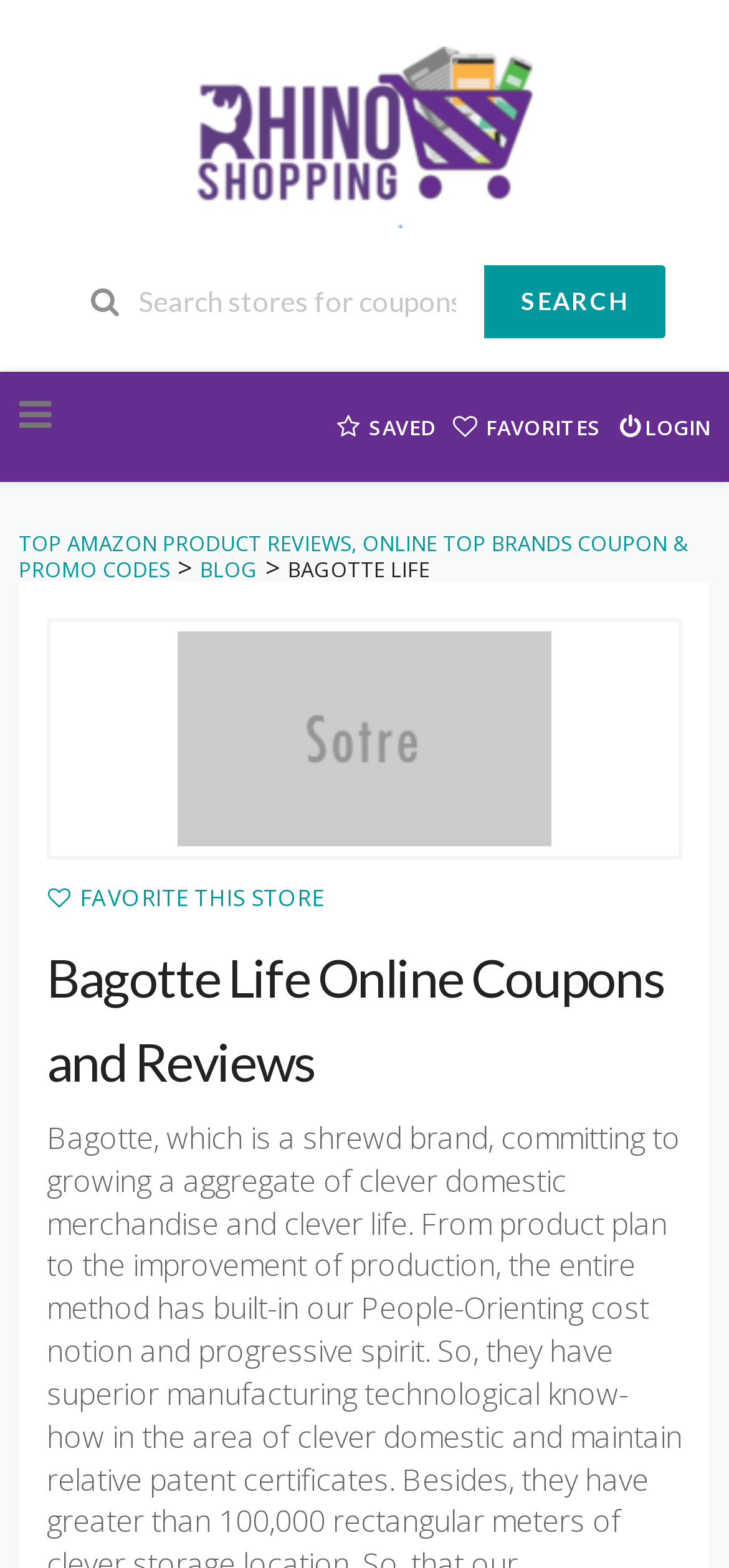Write an extensive caption that covers every aspect of the webpage.

The webpage is about Bagotte Life Coupon Codes, offering discounts and deals on household items. At the top, there is a link to "Top Amazon Product Reviews, Online Top Brands Coupon & Promo Codes" accompanied by an image. Below this, a search bar is located, where users can input keywords to find coupons and deals, accompanied by a "SEARCH" button to the right.

To the left of the search bar, there is a "Skip to content" link. On the same horizontal level, there are three icons with links: "SAVED", "FAVORITES", and "LOGIN", from left to right. 

Further down, there is a prominent link to "TOP AMAZON PRODUCT REVIEWS, ONLINE TOP BRANDS COUPON & PROMO CODES", followed by a ">" symbol and then a "BLOG" link. The title "BAGOTTE LIFE" is displayed prominently in the middle of the page.

Below this, there is a link to "Shop Bagotte Life" that spans almost the entire width of the page. Underneath, there is a "FAVORITE THIS STORE" link, and a heading that reads "Bagotte Life Online Coupons and Reviews".